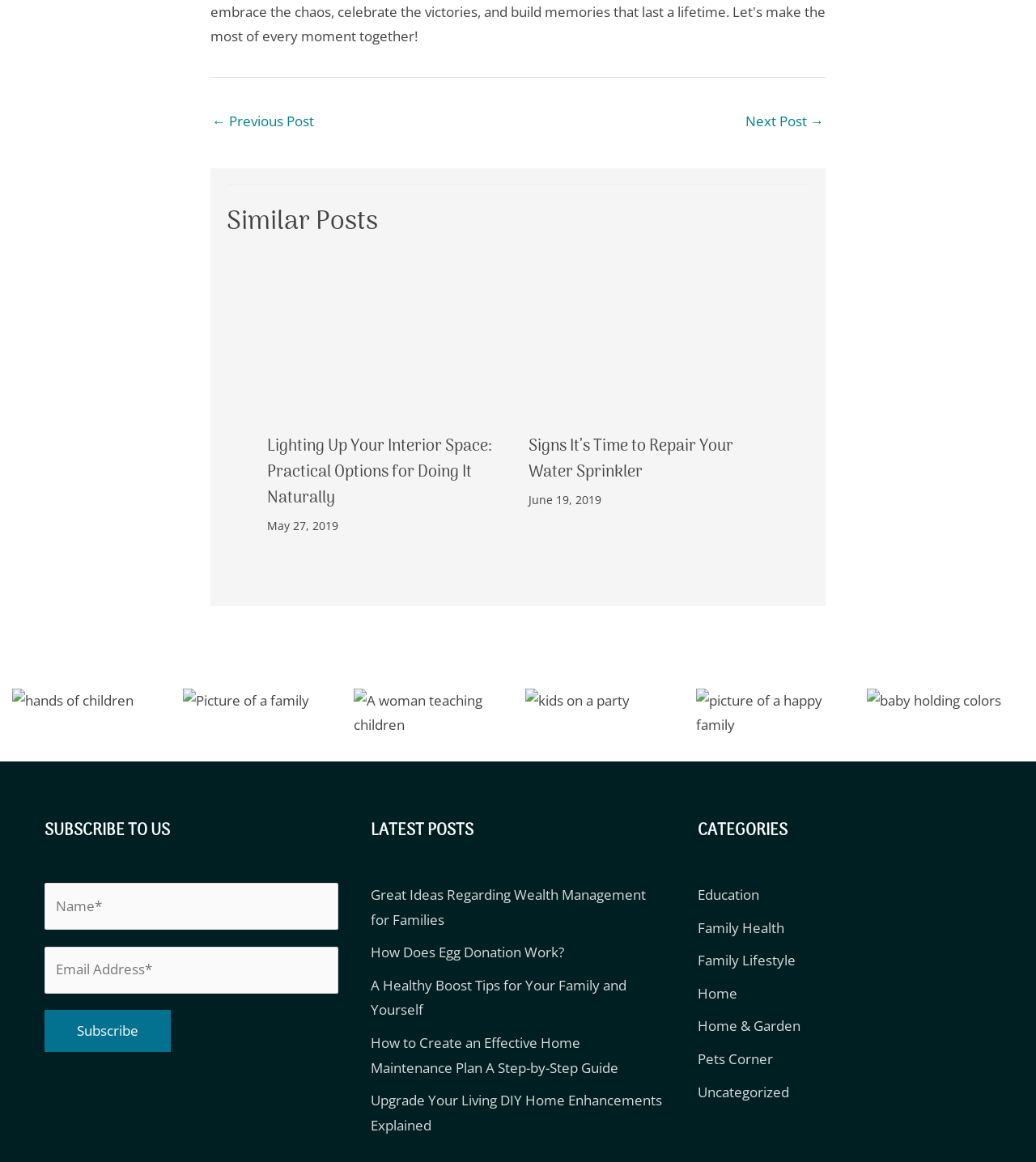Using the provided element description: "Home & Garden", determine the bounding box coordinates of the corresponding UI element in the screenshot.

[0.673, 0.875, 0.772, 0.891]